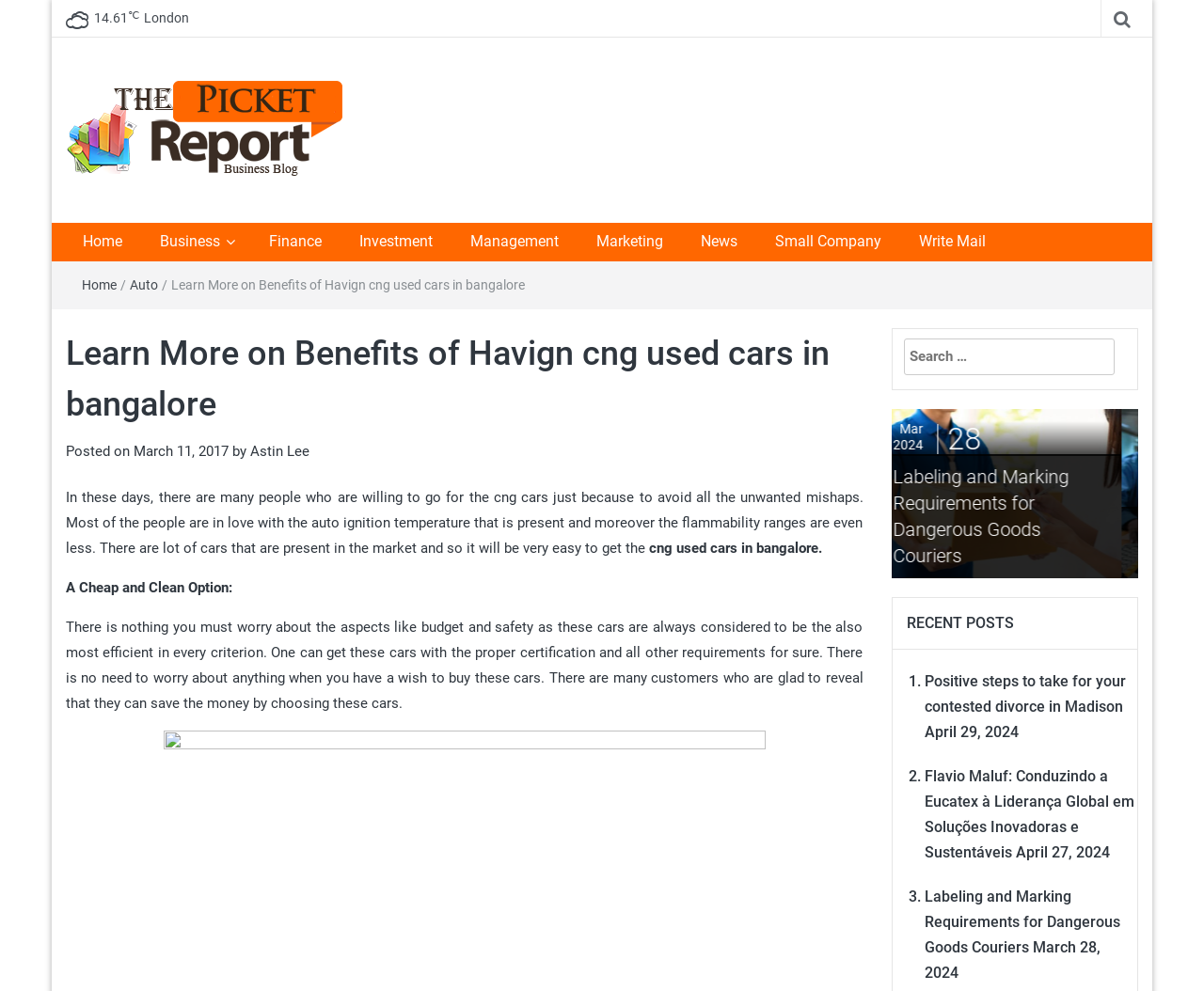How many recent posts are listed on the webpage?
Look at the screenshot and give a one-word or phrase answer.

3